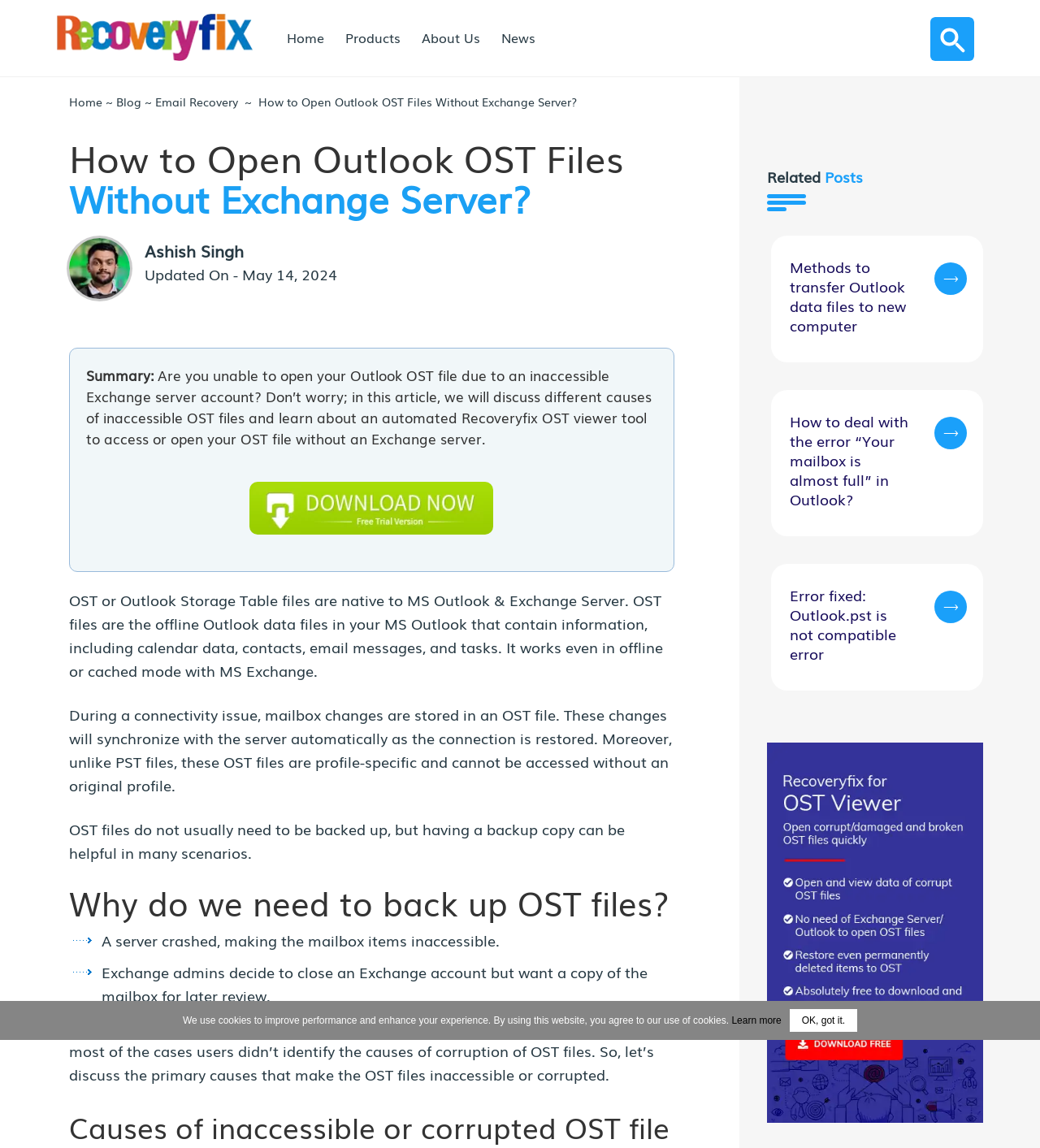Please use the details from the image to answer the following question comprehensively:
Why do users need to back up OST files?

The need to back up OST files is explained in the text 'A server crashed, making the mailbox items inaccessible.' and 'Exchange admins decide to close an Exchange account but want a copy of the mailbox for later review.' These scenarios highlight the importance of backing up OST files to prevent data loss in case of unexpected events.